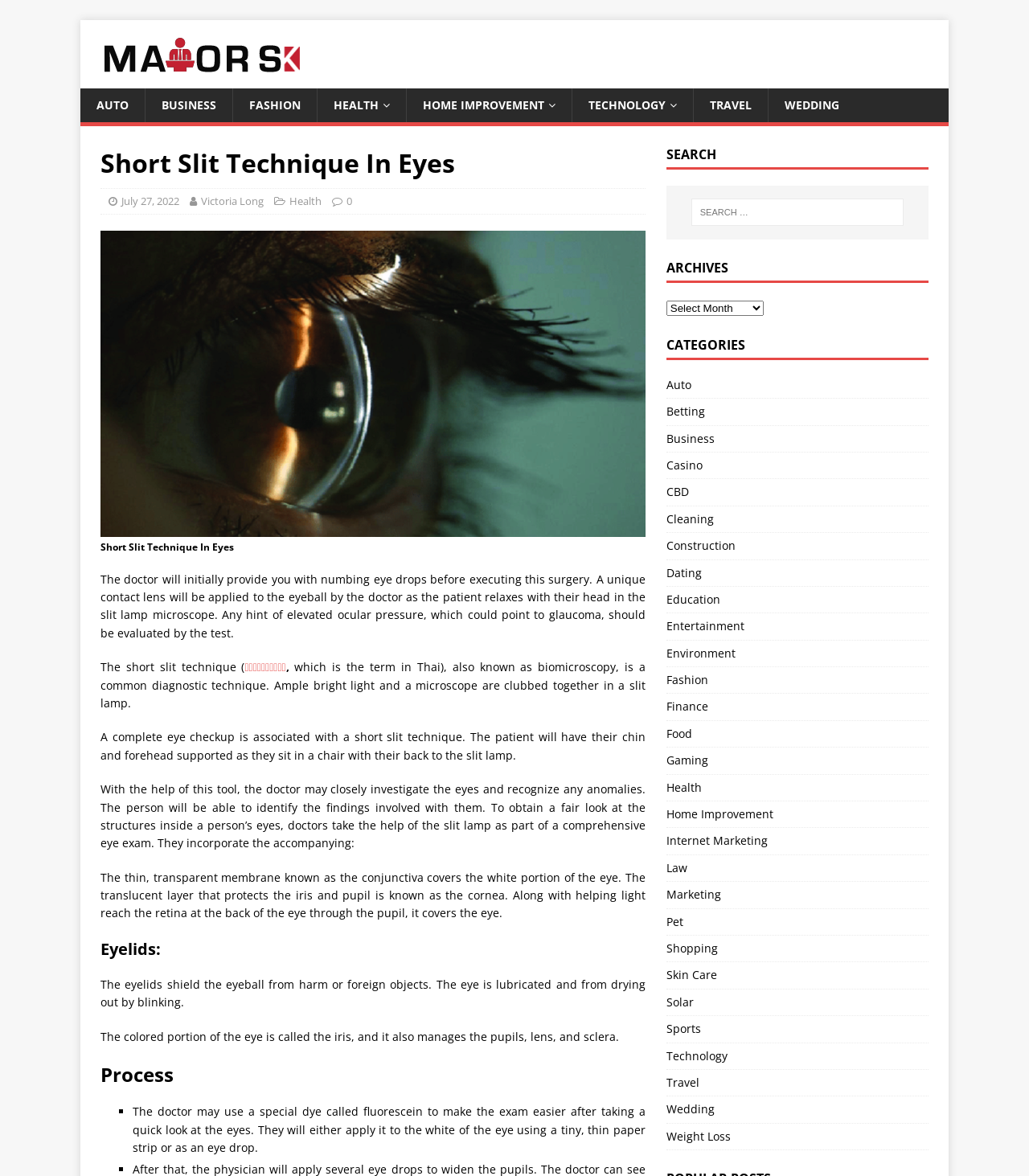Determine the bounding box coordinates of the region I should click to achieve the following instruction: "Click on the 'HEALTH' link". Ensure the bounding box coordinates are four float numbers between 0 and 1, i.e., [left, top, right, bottom].

[0.308, 0.075, 0.395, 0.104]